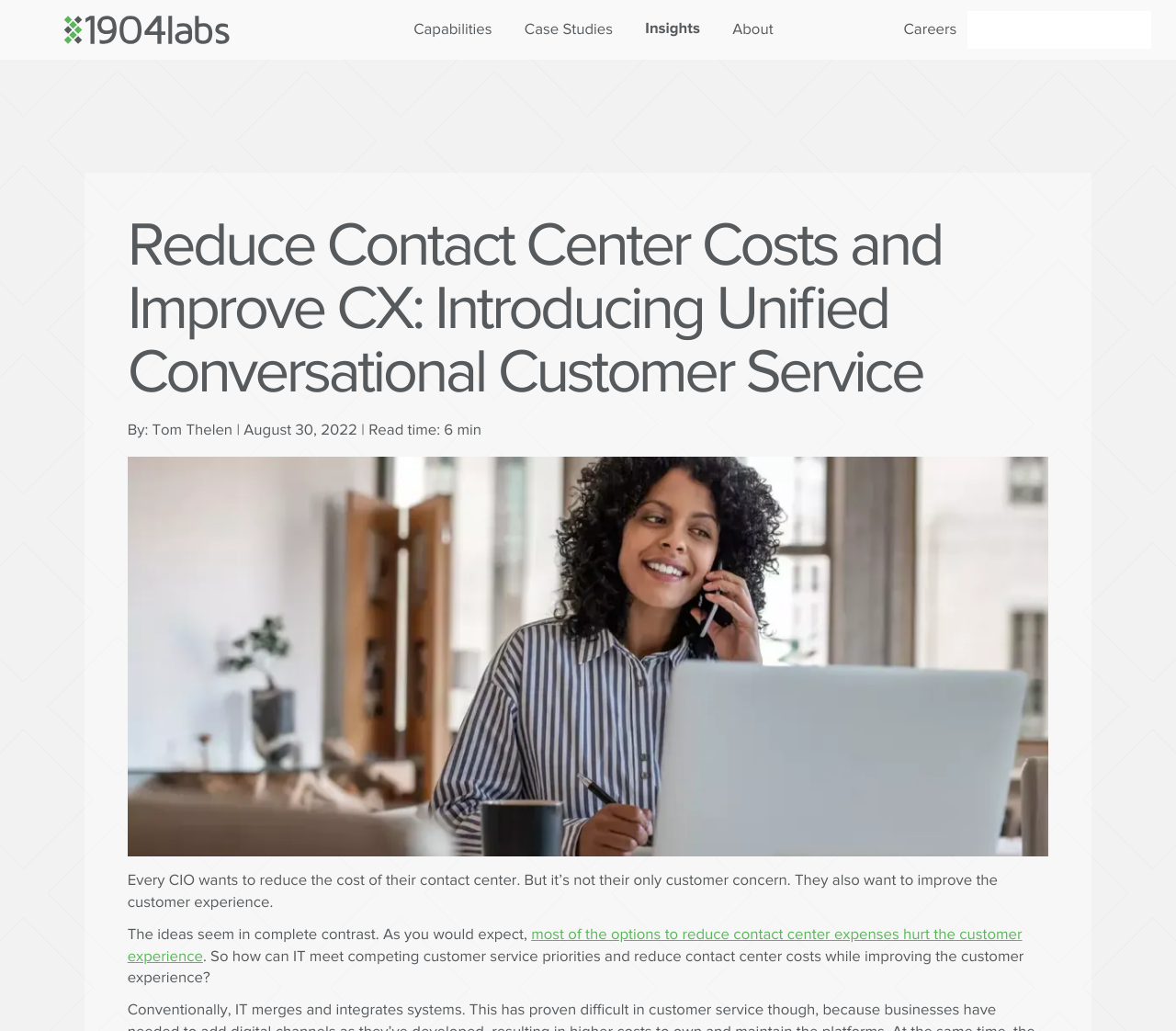What is the estimated reading time of the article?
Using the information from the image, give a concise answer in one word or a short phrase.

min